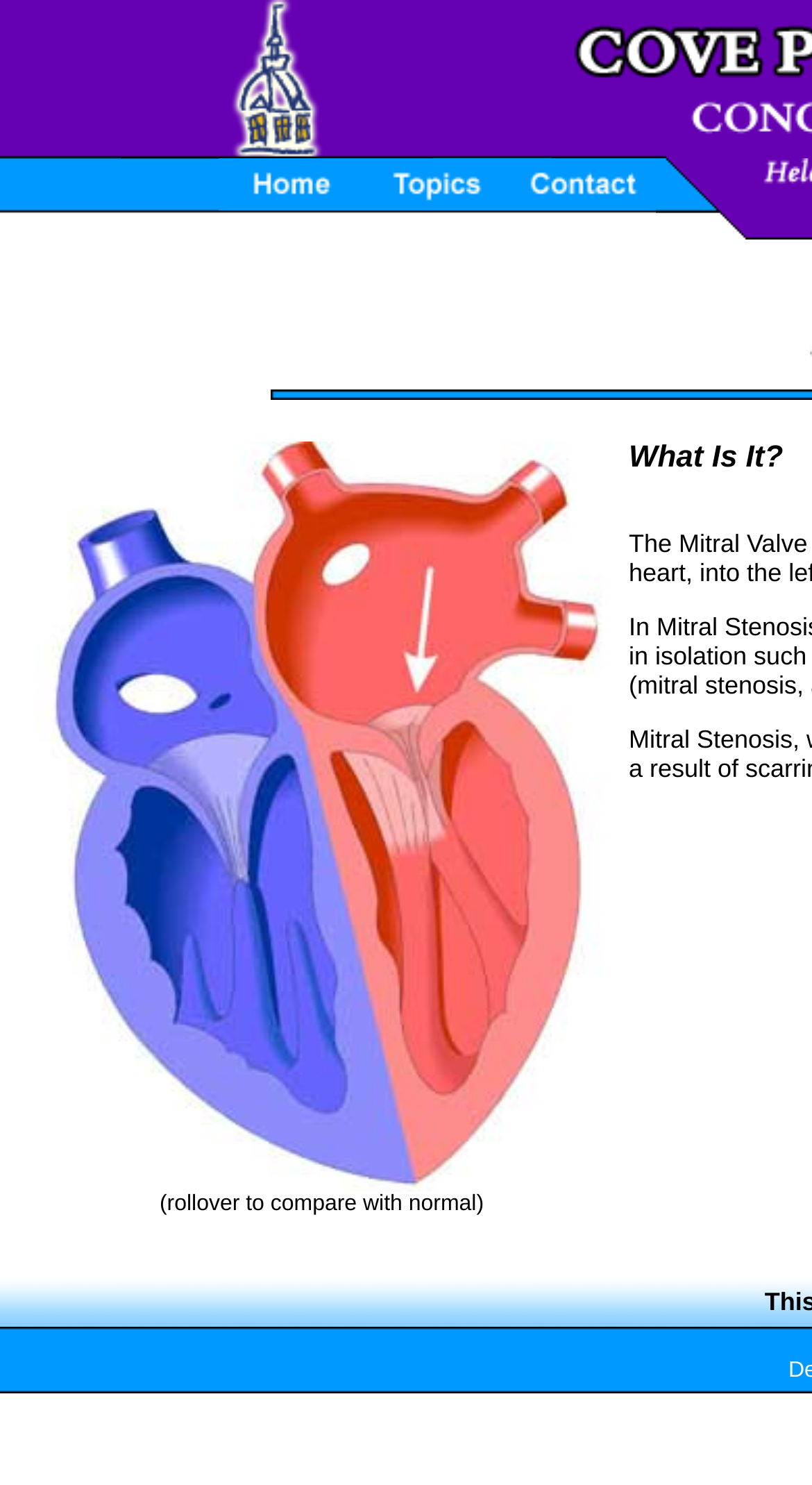What is the purpose of the image on the top left?
Please respond to the question with a detailed and thorough explanation.

The image on the top left, which is an OCR-unreadable image, is likely a logo for the Cove Point Foundation or Johns Hopkins Children's Hospital, as it is placed prominently at the top of the webpage and does not appear to be related to any specific content.